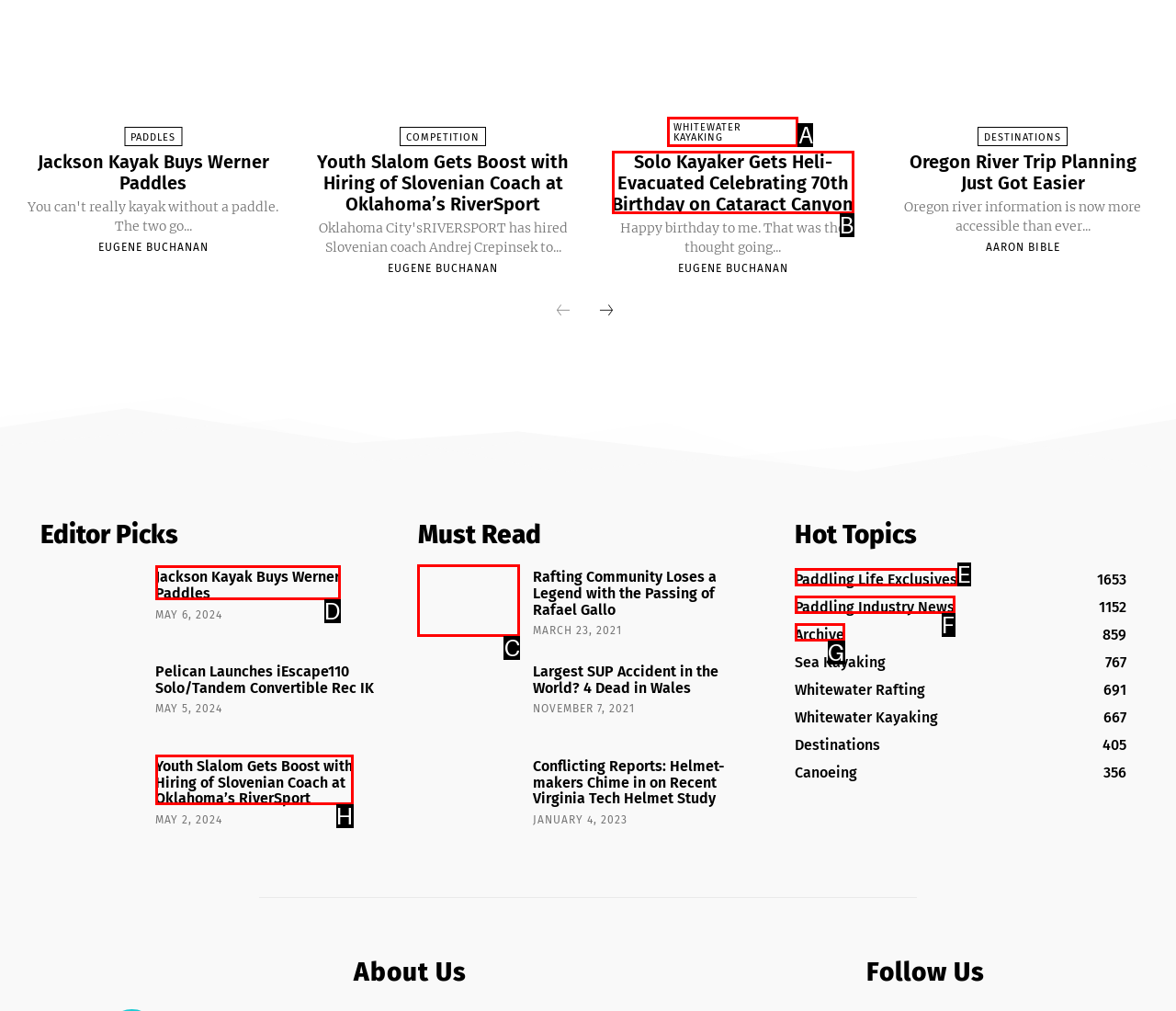Identify the option that corresponds to: Paddling Life Exclusives1653
Respond with the corresponding letter from the choices provided.

E